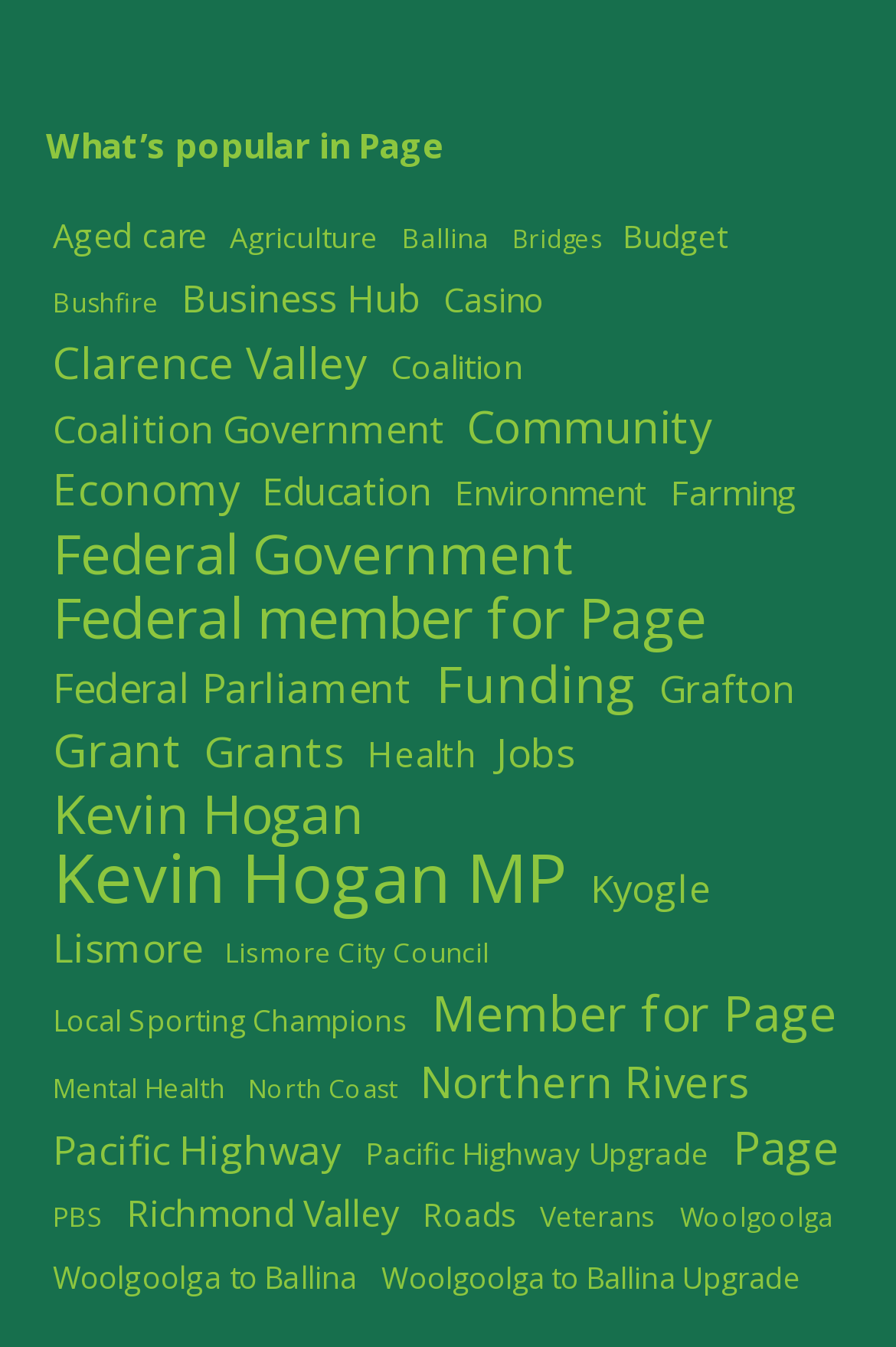What is the most popular topic in Page?
Please provide a single word or phrase as your answer based on the image.

Kevin Hogan MP